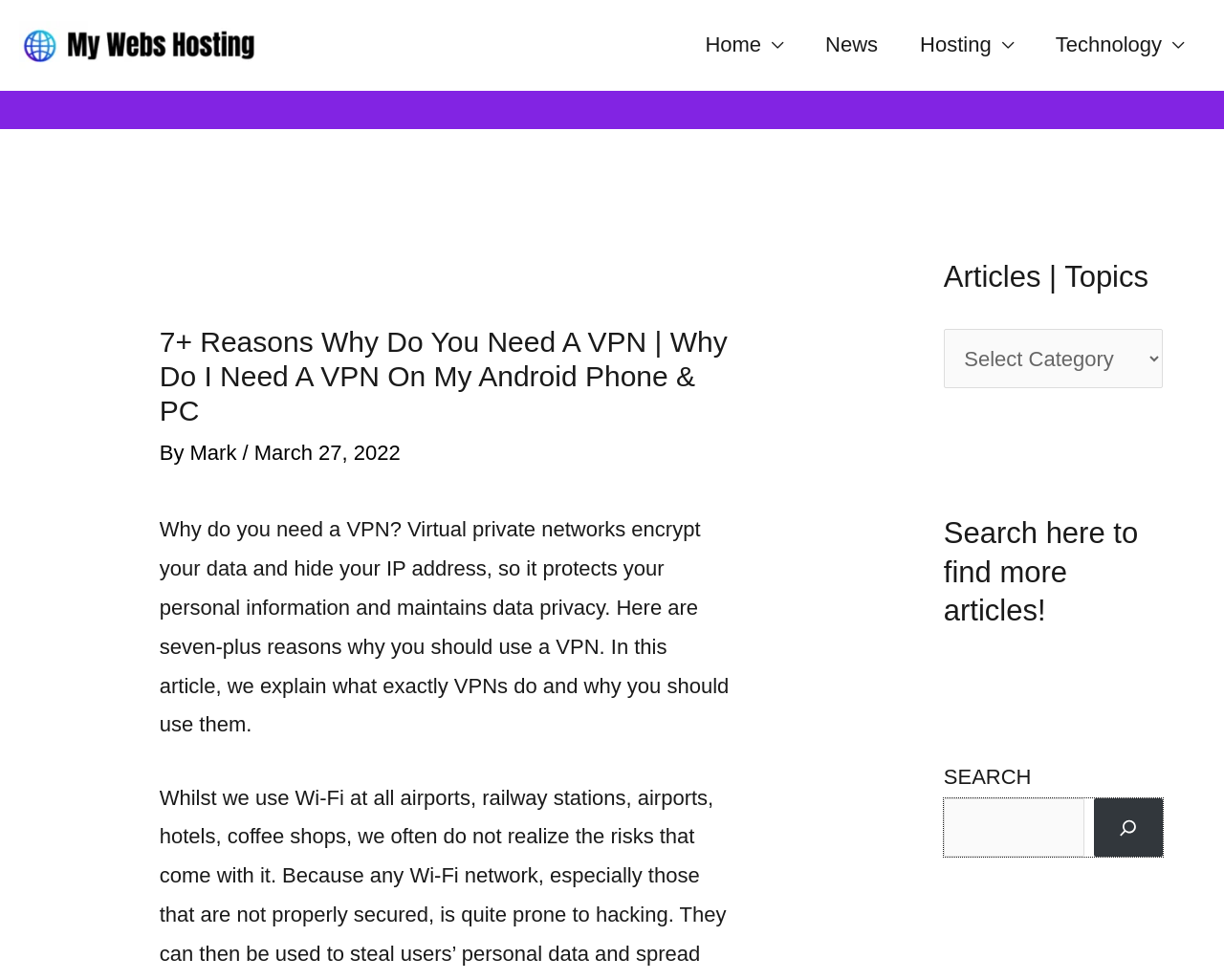Create an in-depth description of the webpage, covering main sections.

The webpage is about the importance of using a Virtual Private Network (VPN) and provides seven-plus reasons why one should use a VPN. At the top-left corner, there is a link to "My Webs Hosting" accompanied by an image with the same name. 

On the top-right side, there is a navigation menu with links to "Home", "News", "Hosting", and "Technology". Below the navigation menu, there is a main heading that reads "7+ Reasons Why Do You Need A VPN | Why Do I Need A VPN On My Android Phone & PC". 

Under the main heading, there is a subheading that mentions the author "Mark" and the date "March 27, 2022". A brief introduction to VPNs follows, explaining how they protect personal information and maintain data privacy. 

On the right side of the page, there are three complementary sections. The first section has a heading "Articles | Topics" and a combobox to select topics. The second section has a heading "Search here to find more articles!" and a search box with a button and a magnifying glass icon. The third section is empty.